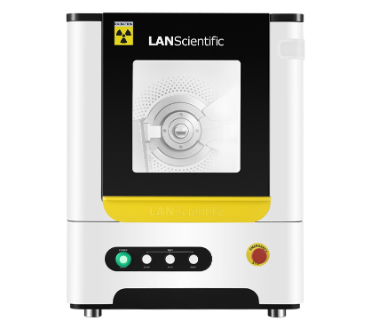Provide a one-word or short-phrase answer to the question:
What is the logo displayed on the black panel?

LANScientific